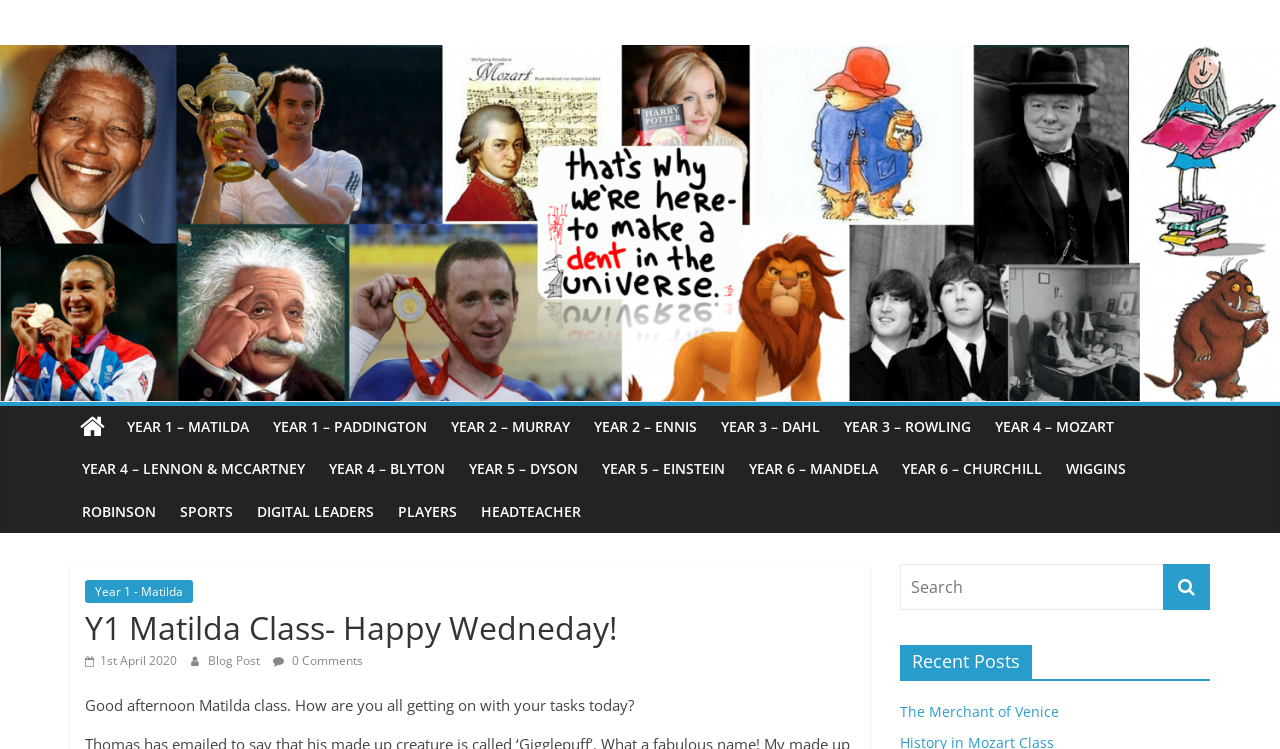Can you find and provide the title of the webpage?

Y1 Matilda Class- Happy Wedneday!